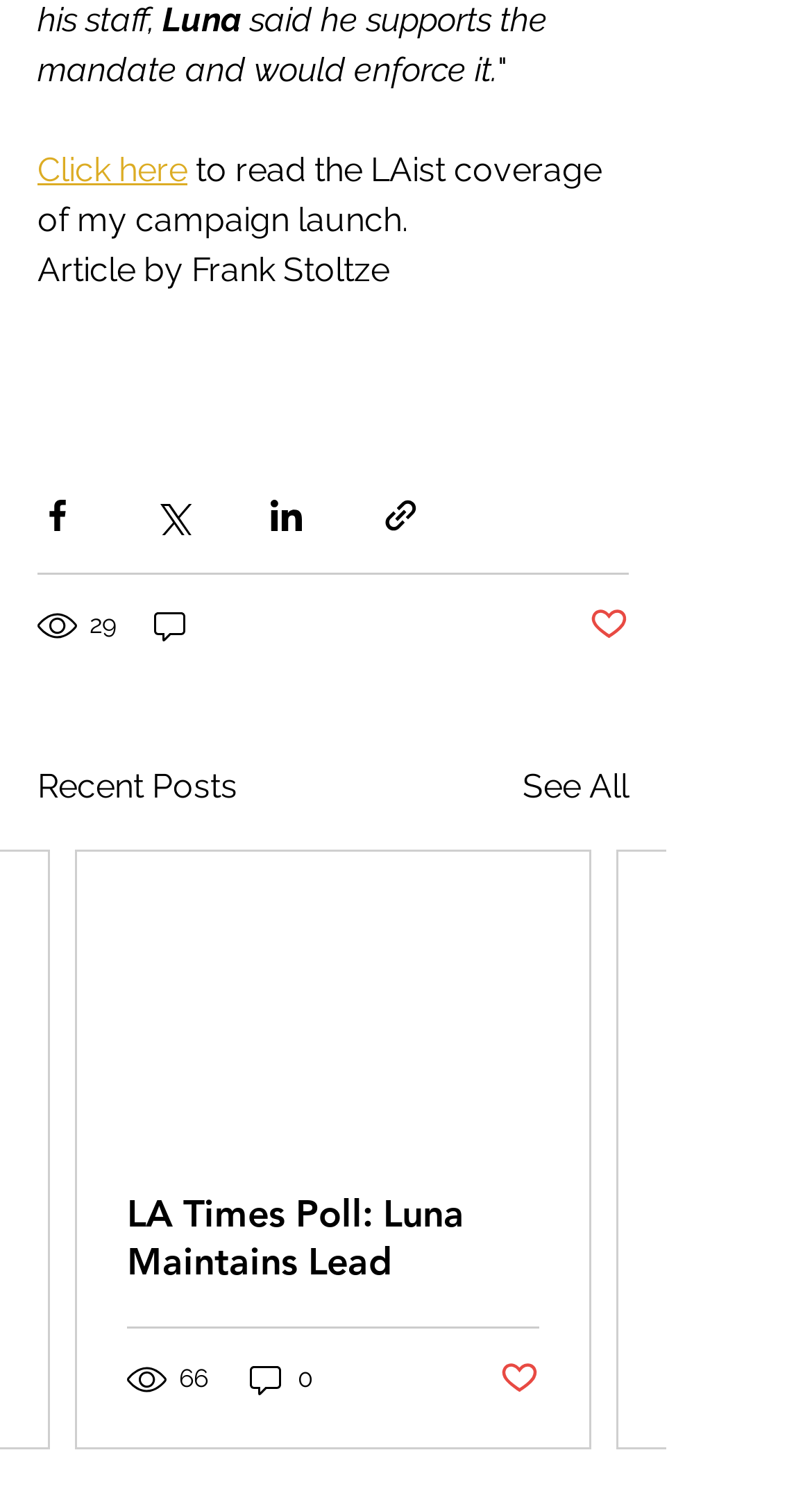How many views does the first post have?
Using the image as a reference, give a one-word or short phrase answer.

29 views